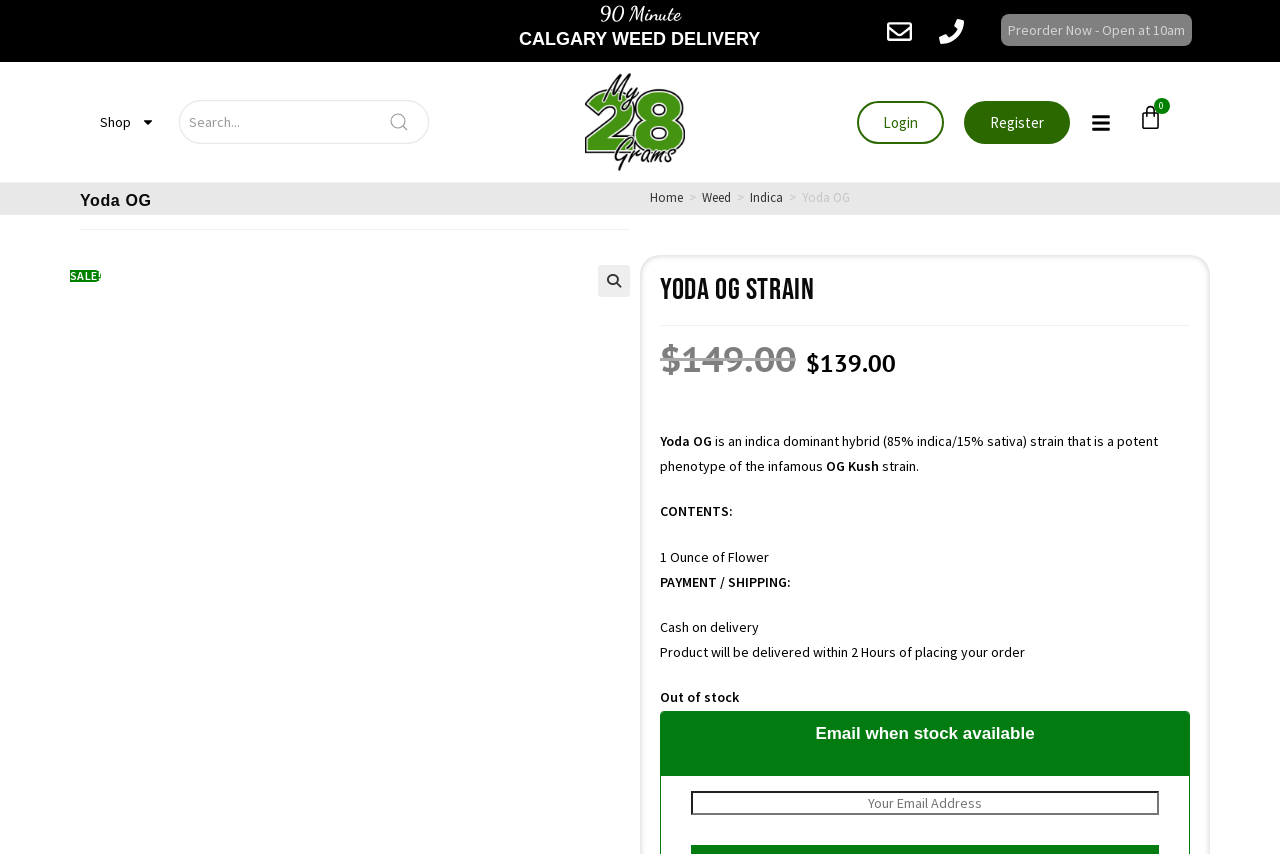Please specify the bounding box coordinates of the area that should be clicked to accomplish the following instruction: "Preorder now". The coordinates should consist of four float numbers between 0 and 1, i.e., [left, top, right, bottom].

[0.787, 0.025, 0.926, 0.046]